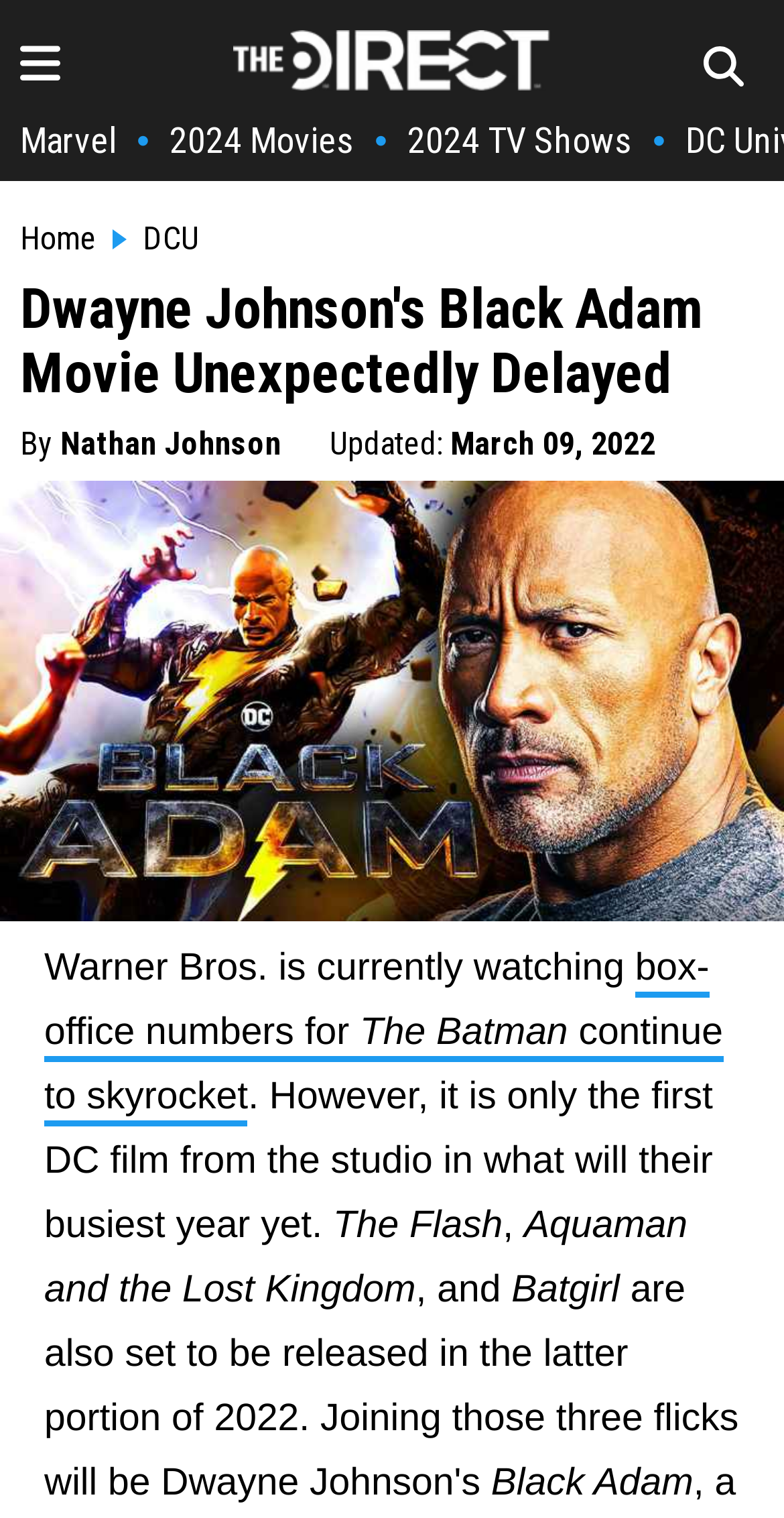Who is the author of the article?
Please provide an in-depth and detailed response to the question.

The question asks for the author of the article. From the webpage, we can see that the author's name is mentioned as 'Nathan Johnson' next to the 'By' text.